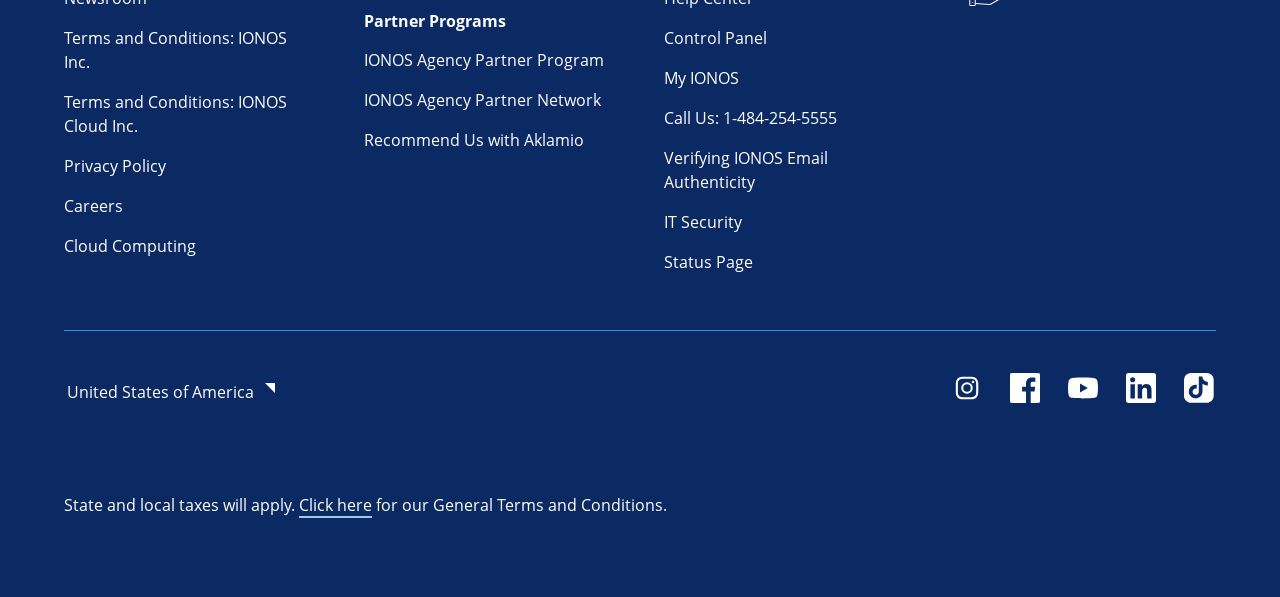What type of content is mentioned in the 'IT Security' link?
Please provide a single word or phrase as your answer based on the image.

IT Security